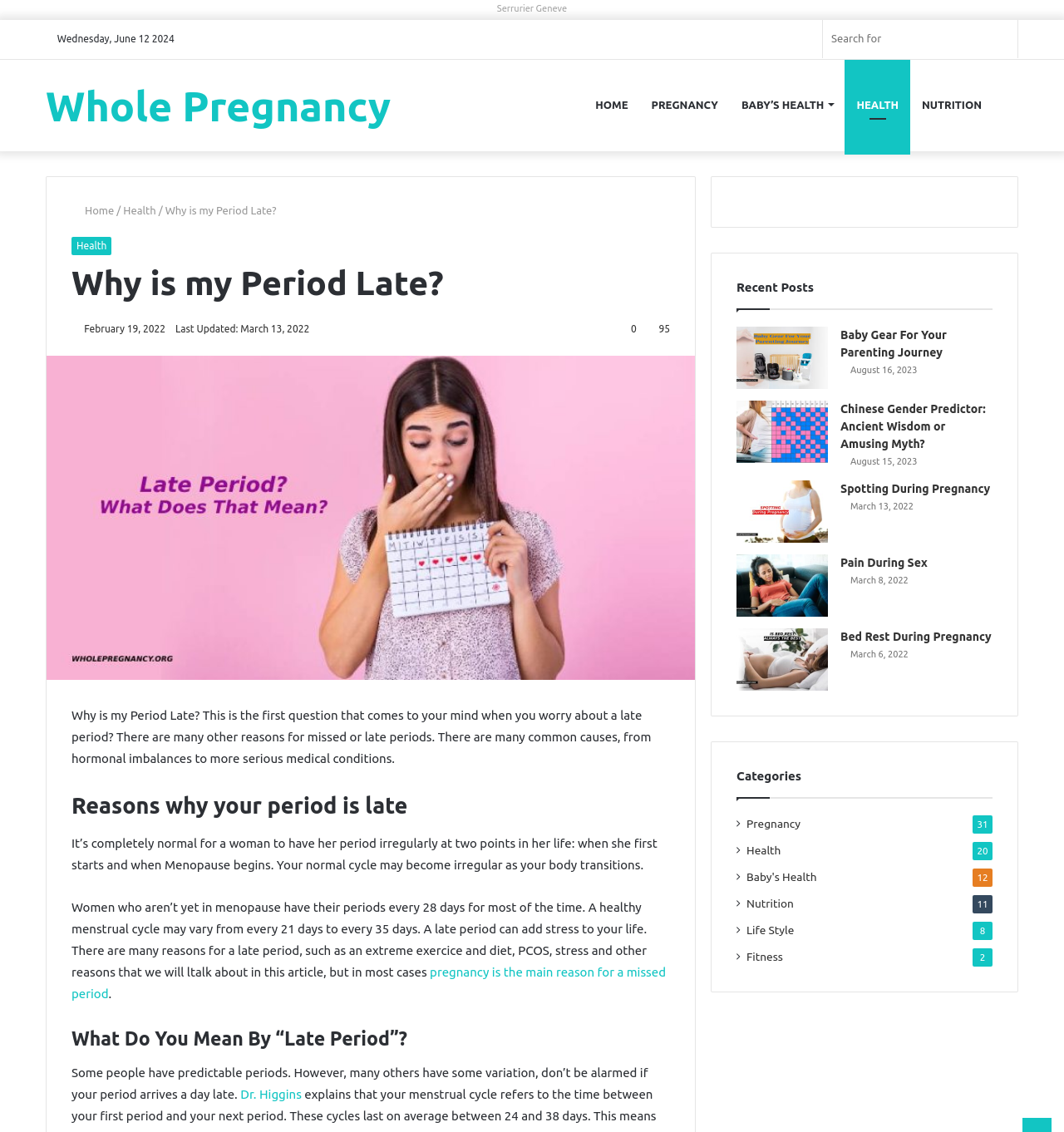What is the title of the first recent post?
Please elaborate on the answer to the question with detailed information.

I found the answer by looking at the link 'Baby Gear For Your Parenting Journey' which is the first item in the 'Recent Posts' section.